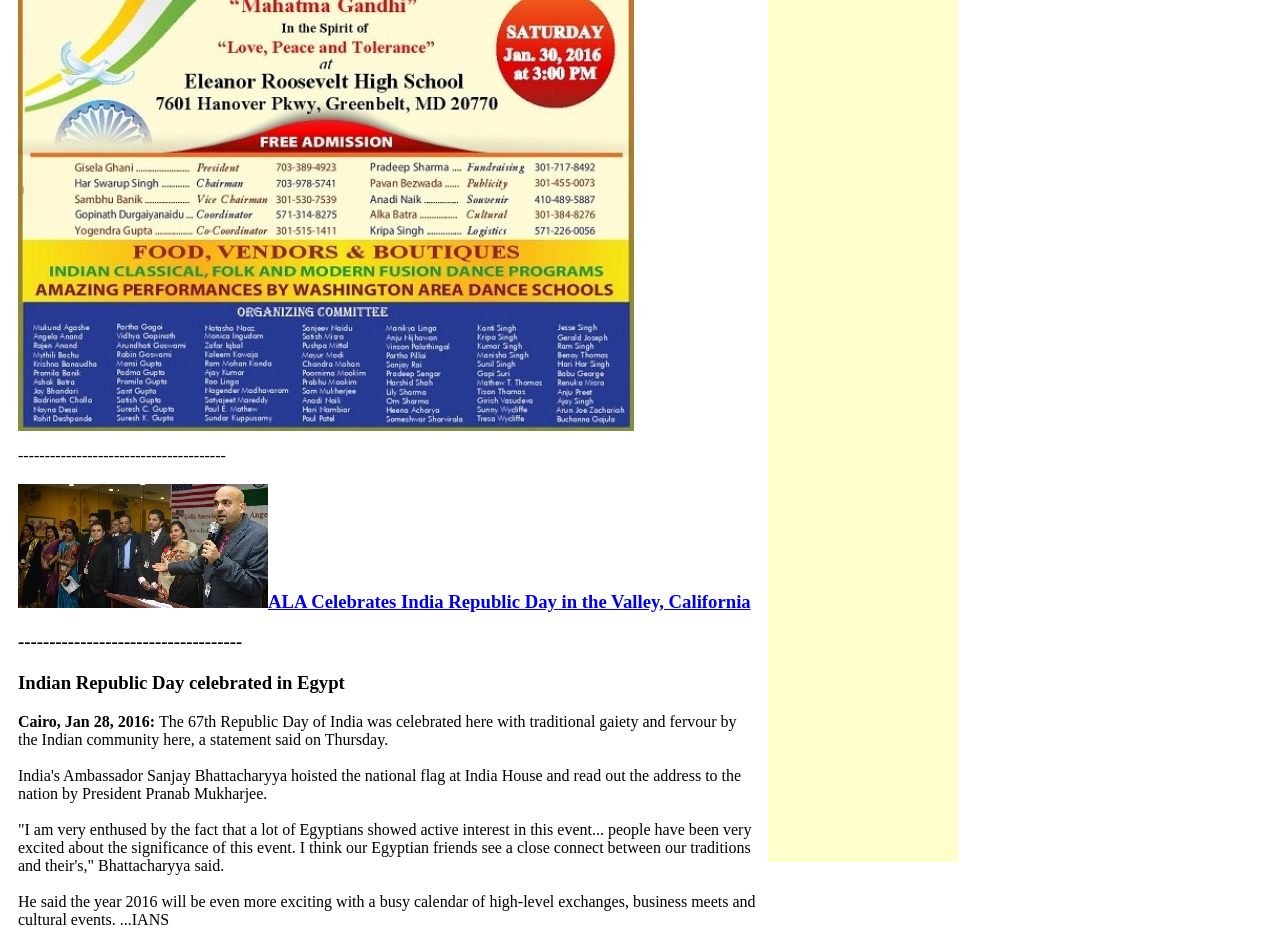What is the occasion celebrated in California?
From the image, respond using a single word or phrase.

India Republic Day